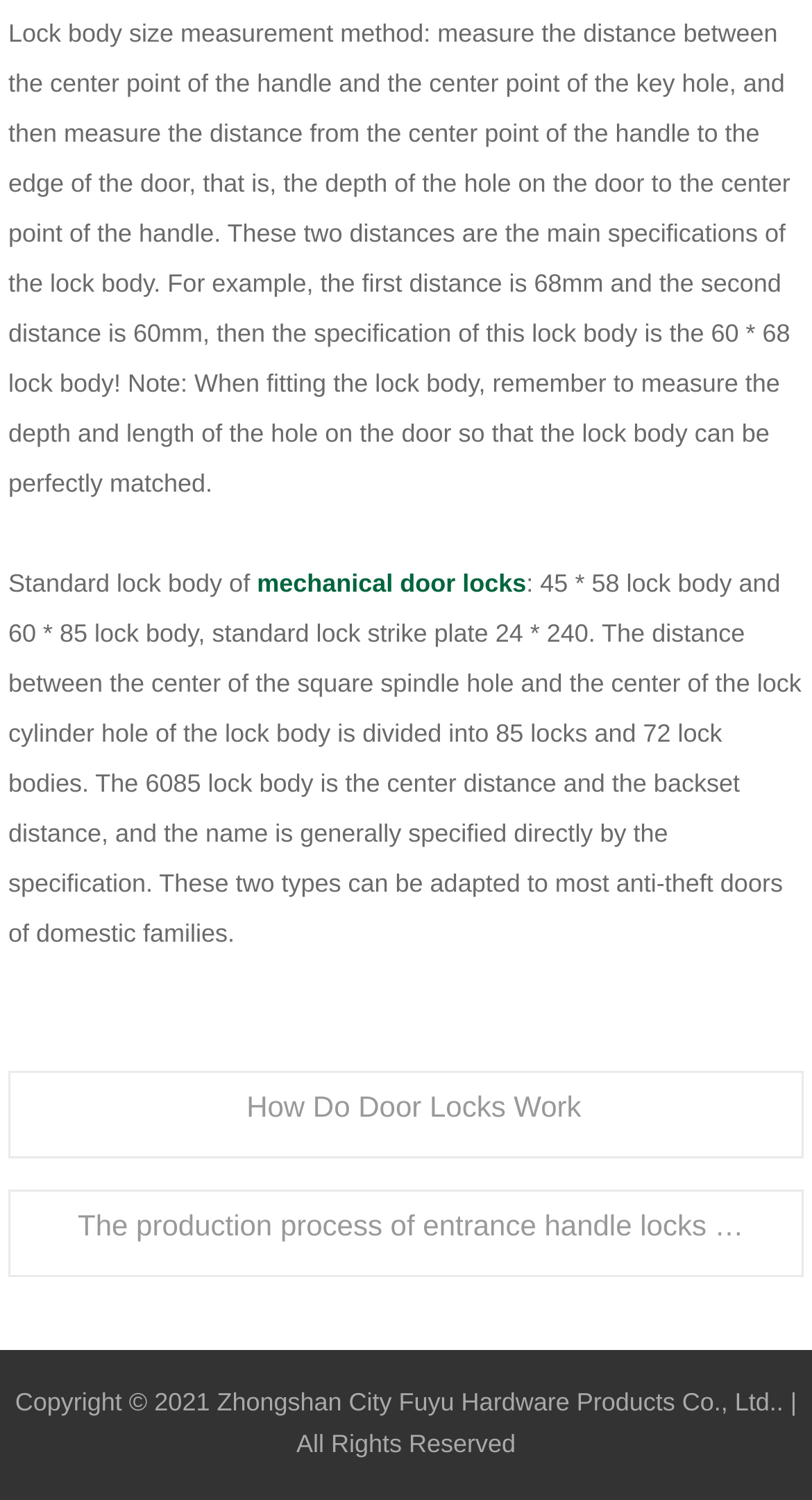What are the standard lock body specifications? Examine the screenshot and reply using just one word or a brief phrase.

45 * 58 and 60 * 85